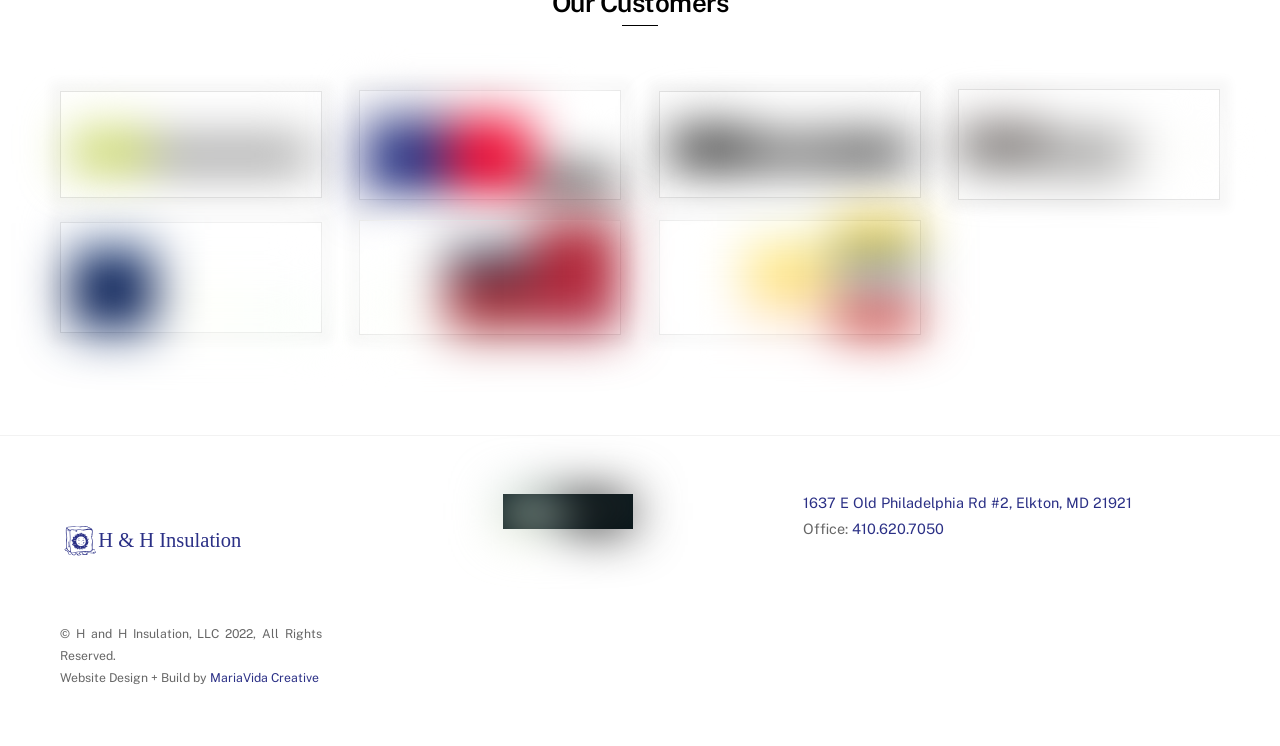Please find the bounding box coordinates in the format (top-left x, top-left y, bottom-right x, bottom-right y) for the given element description. Ensure the coordinates are floating point numbers between 0 and 1. Description: title="H and H Insulation"

[0.047, 0.762, 0.203, 0.797]